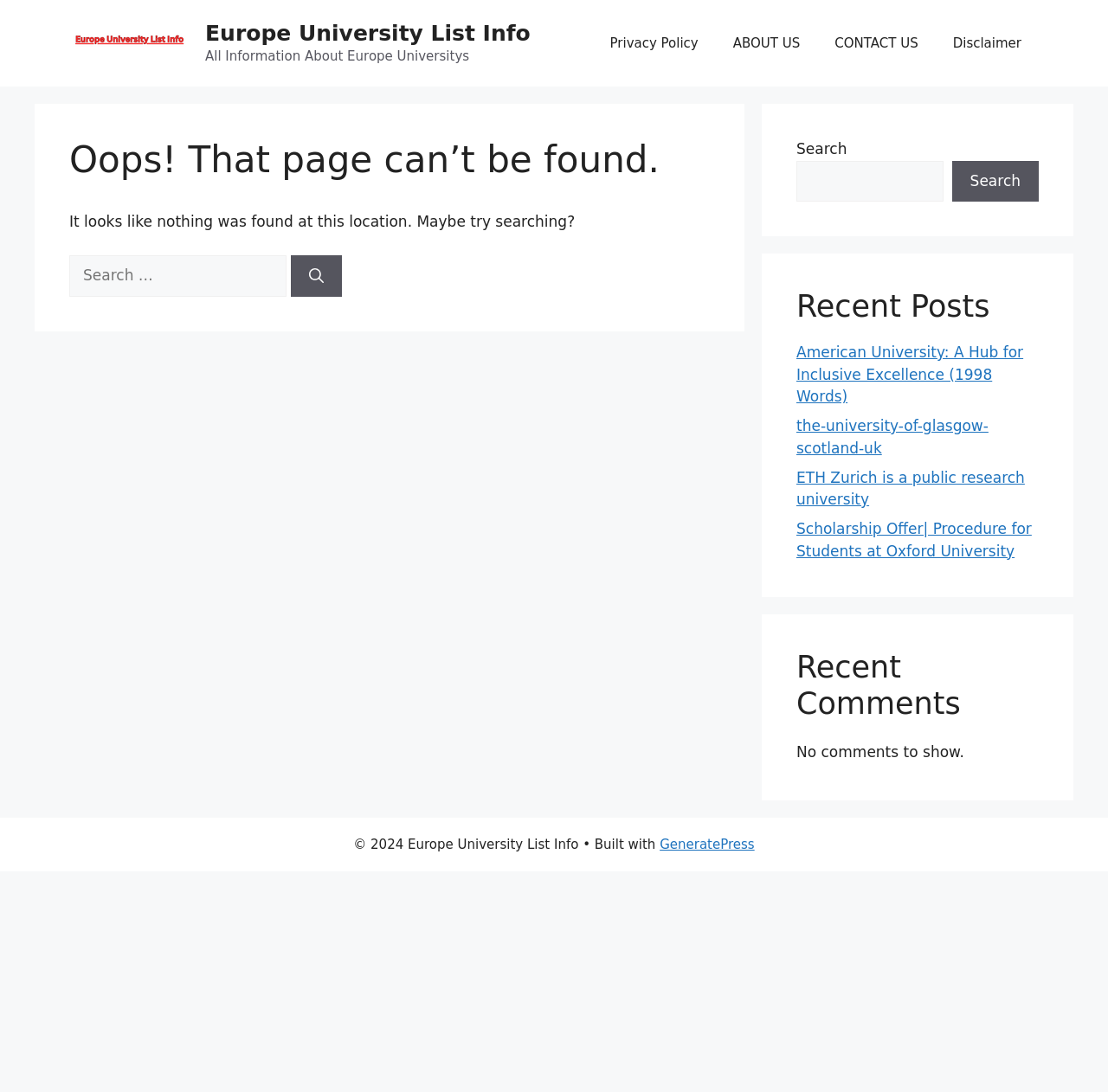What is the copyright year displayed at the bottom of the page?
Using the image as a reference, give an elaborate response to the question.

The webpage's footer section displays a copyright notice which includes the year 2024. This suggests that the webpage's content is copyrighted until 2024.